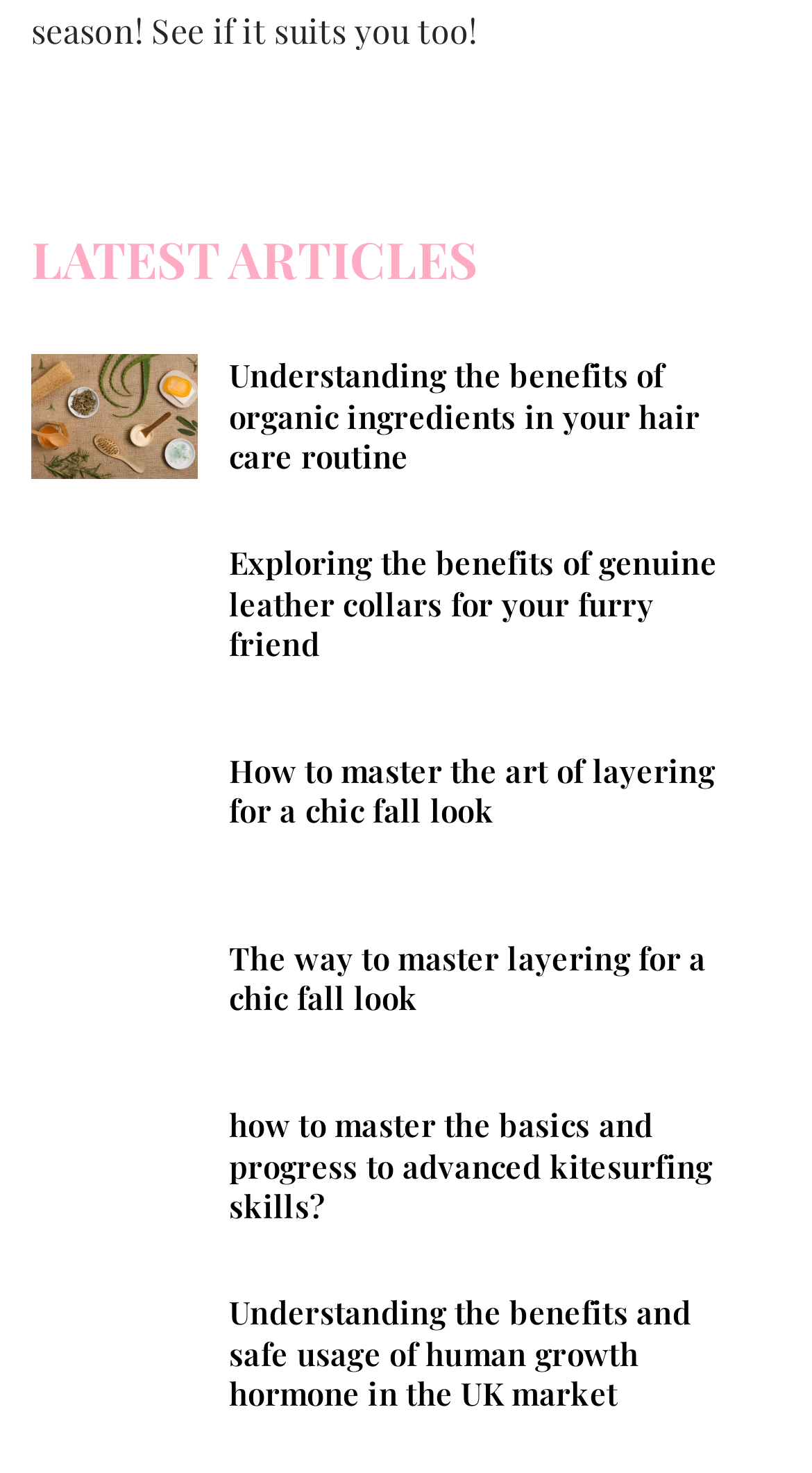Please give a one-word or short phrase response to the following question: 
What is the title of the section above the links?

LATEST ARTICLES